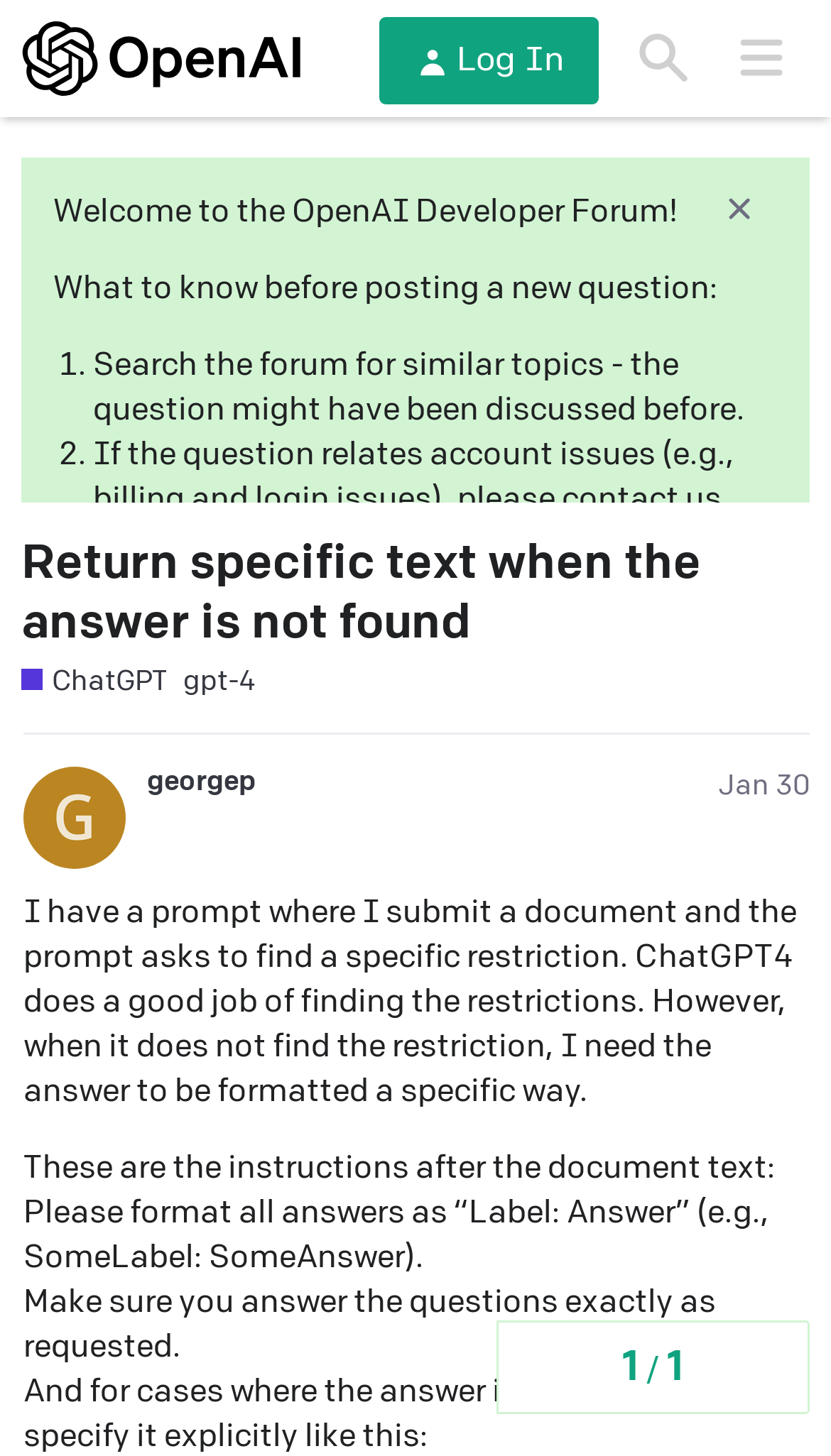Show me the bounding box coordinates of the clickable region to achieve the task as per the instruction: "View the post by georgep".

[0.177, 0.527, 0.308, 0.549]